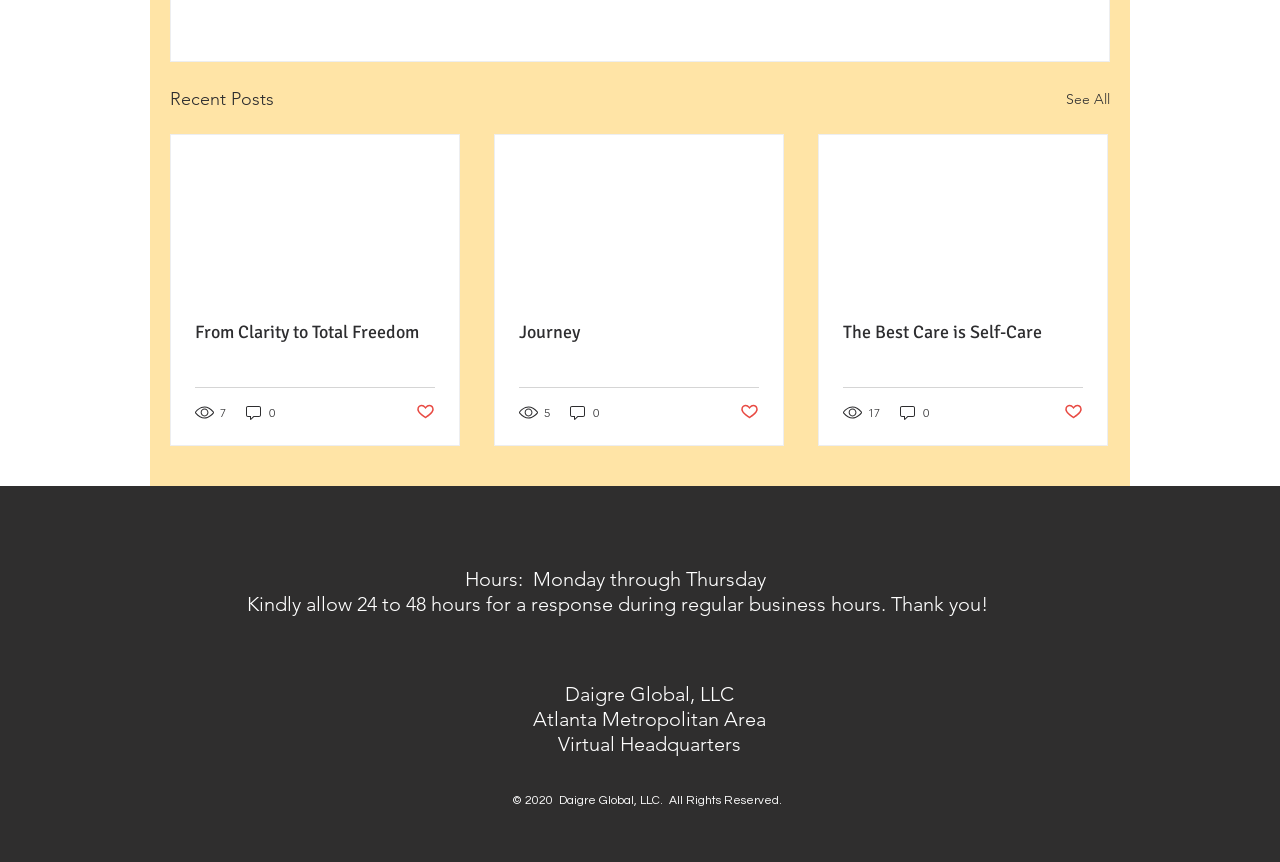Please respond in a single word or phrase: 
How many social media links are there?

2